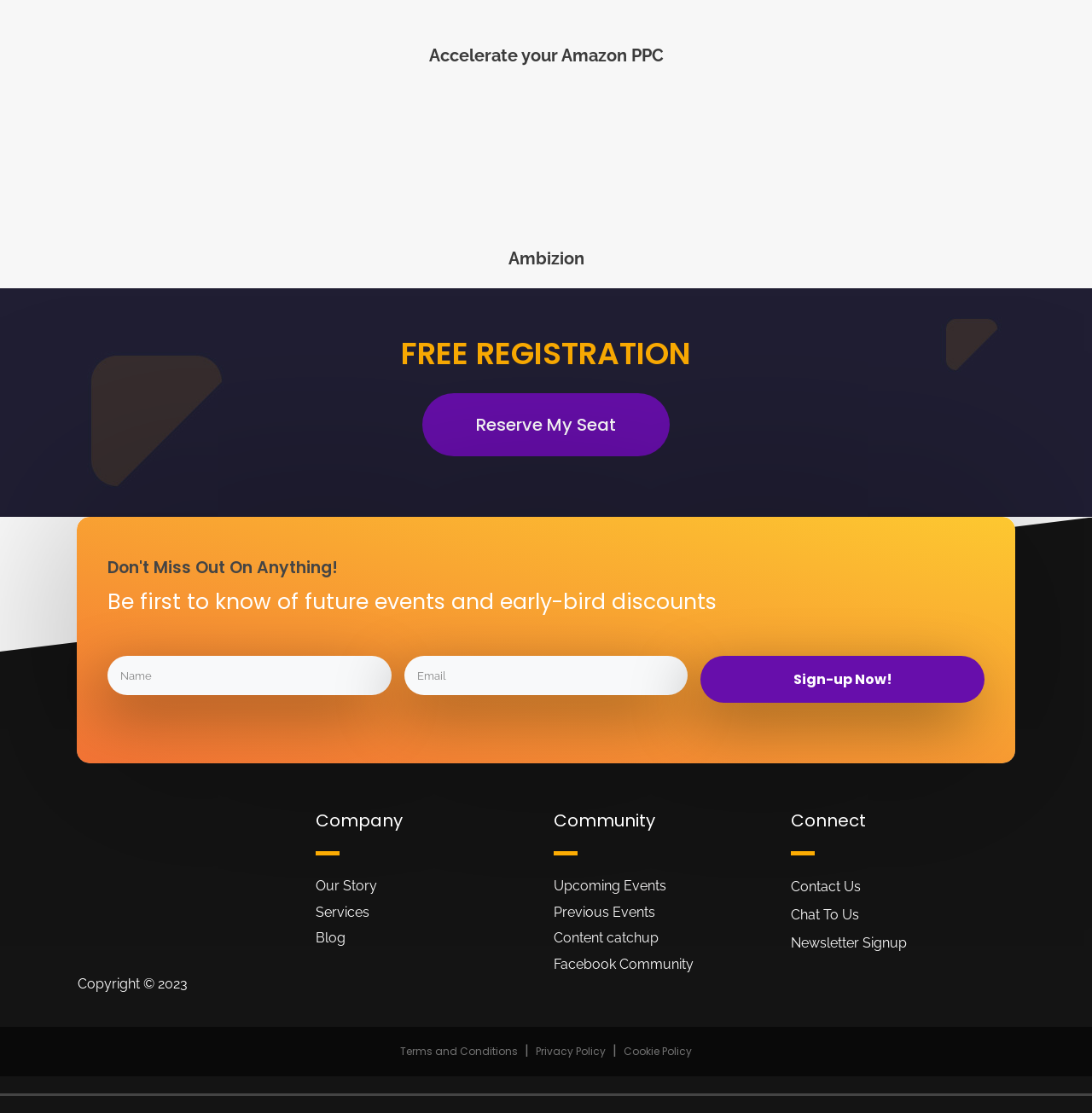Please identify the bounding box coordinates of where to click in order to follow the instruction: "Contact us".

[0.724, 0.79, 0.788, 0.804]